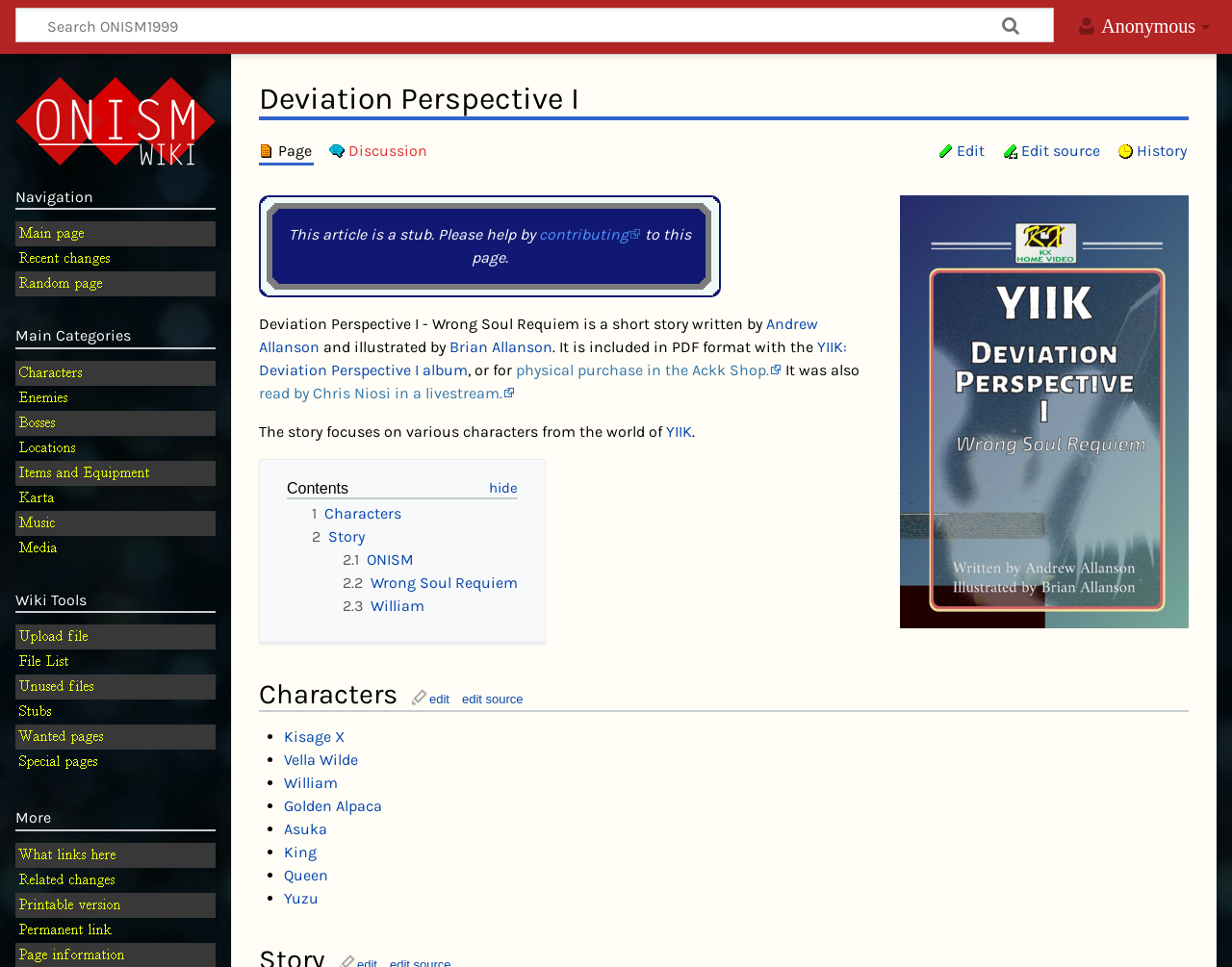Provide the bounding box coordinates of the section that needs to be clicked to accomplish the following instruction: "Read about YIIK."

[0.541, 0.436, 0.562, 0.455]